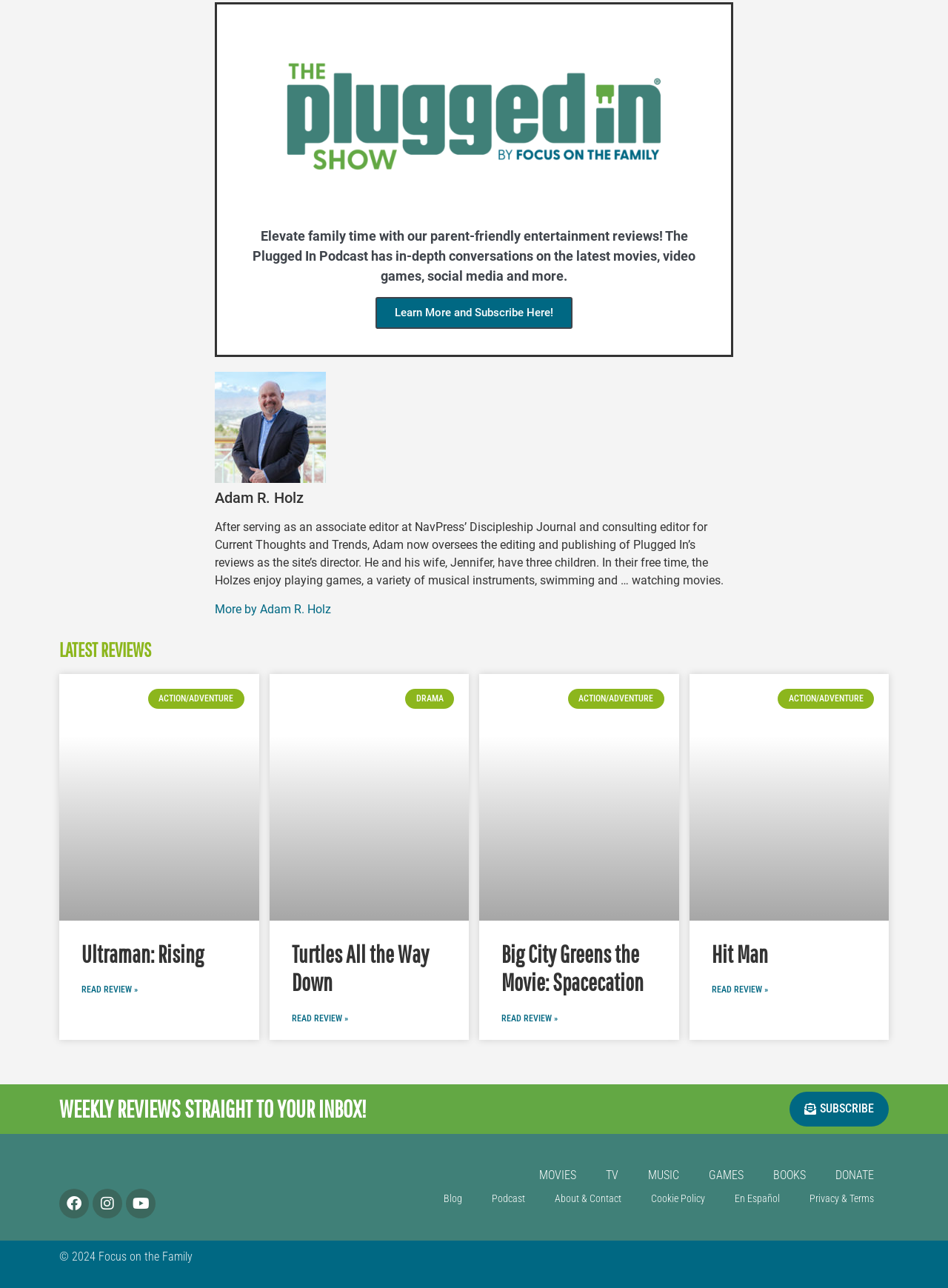Find the bounding box coordinates of the clickable area required to complete the following action: "Visit the Facebook page".

[0.062, 0.923, 0.094, 0.946]